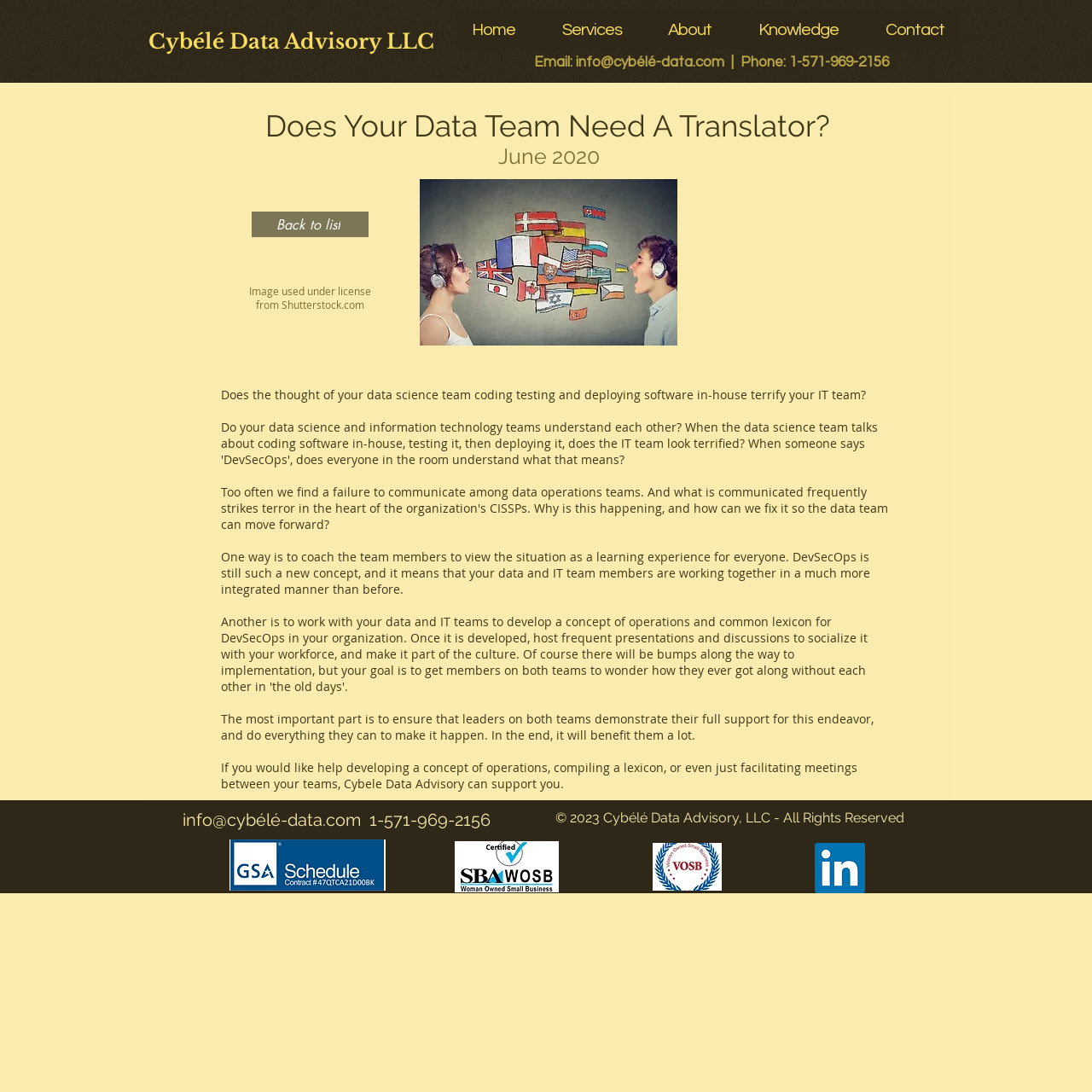What is the phone number provided on the webpage?
Make sure to answer the question with a detailed and comprehensive explanation.

I found the phone number by looking at the top-right corner of the webpage, where it says 'Email: info@cybélé-data.com | Phone: 1-571-969-2156'.